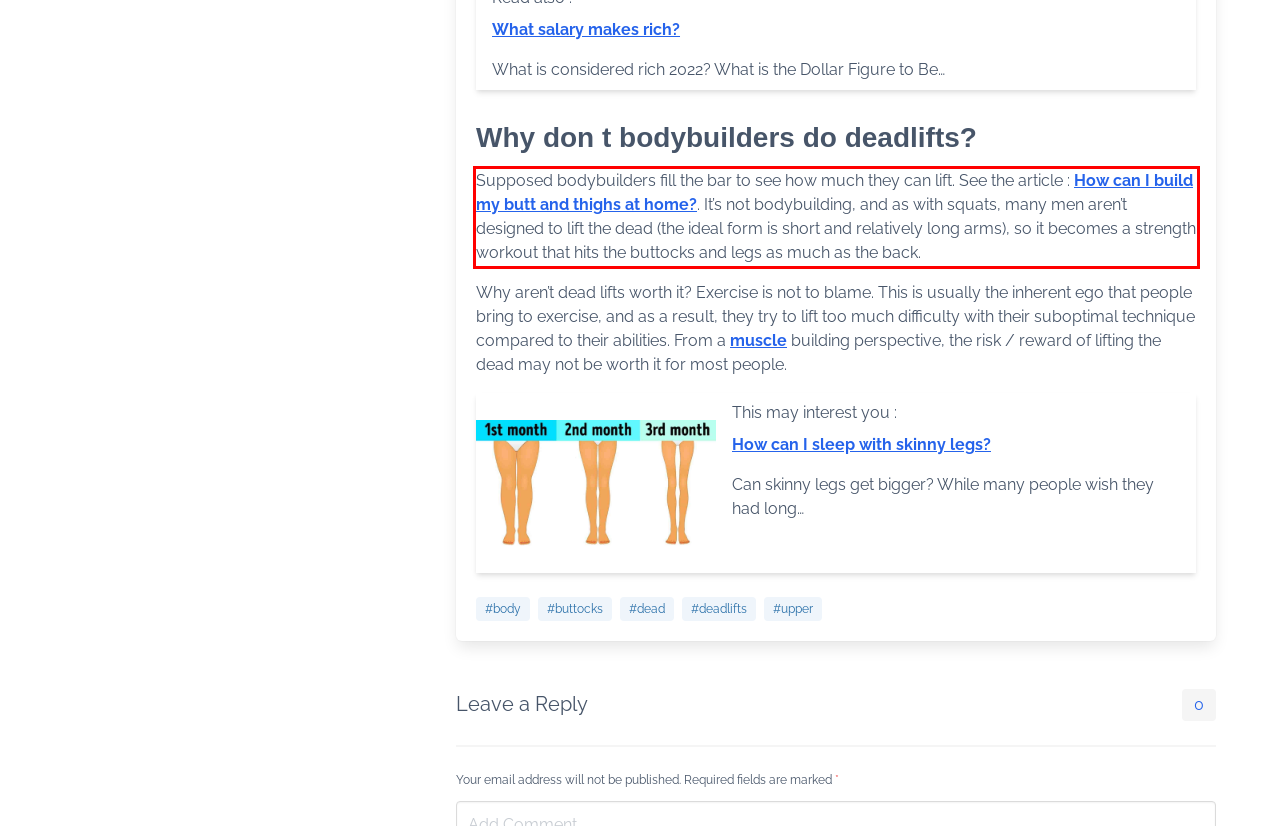Using the provided webpage screenshot, identify and read the text within the red rectangle bounding box.

Supposed bodybuilders fill the bar to see how much they can lift. See the article : How can I build my butt and thighs at home?. It’s not bodybuilding, and as with squats, many men aren’t designed to lift the dead (the ideal form is short and relatively long arms), so it becomes a strength workout that hits the buttocks and legs as much as the back.